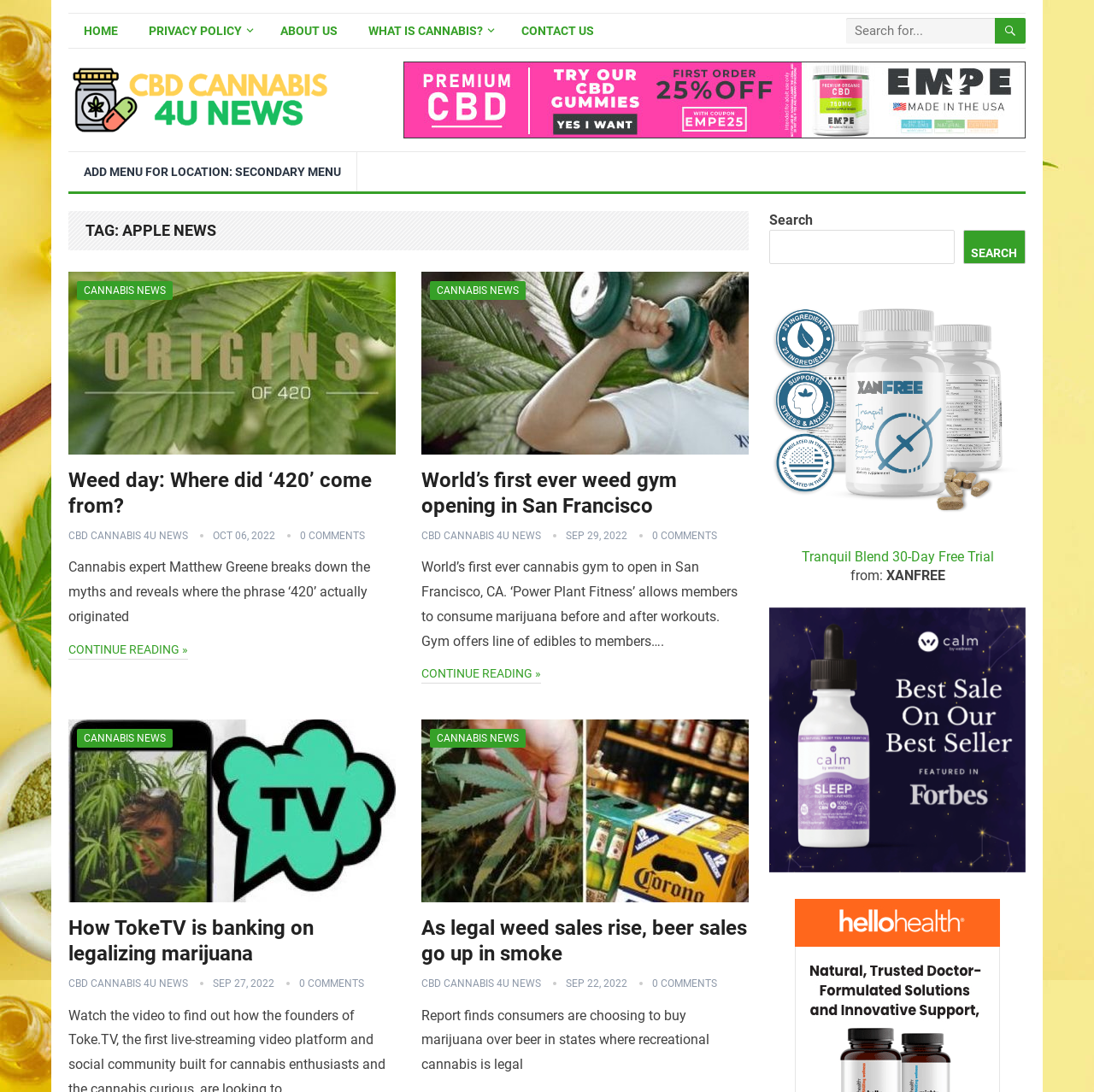Determine the main heading text of the webpage.

TAG: APPLE NEWS